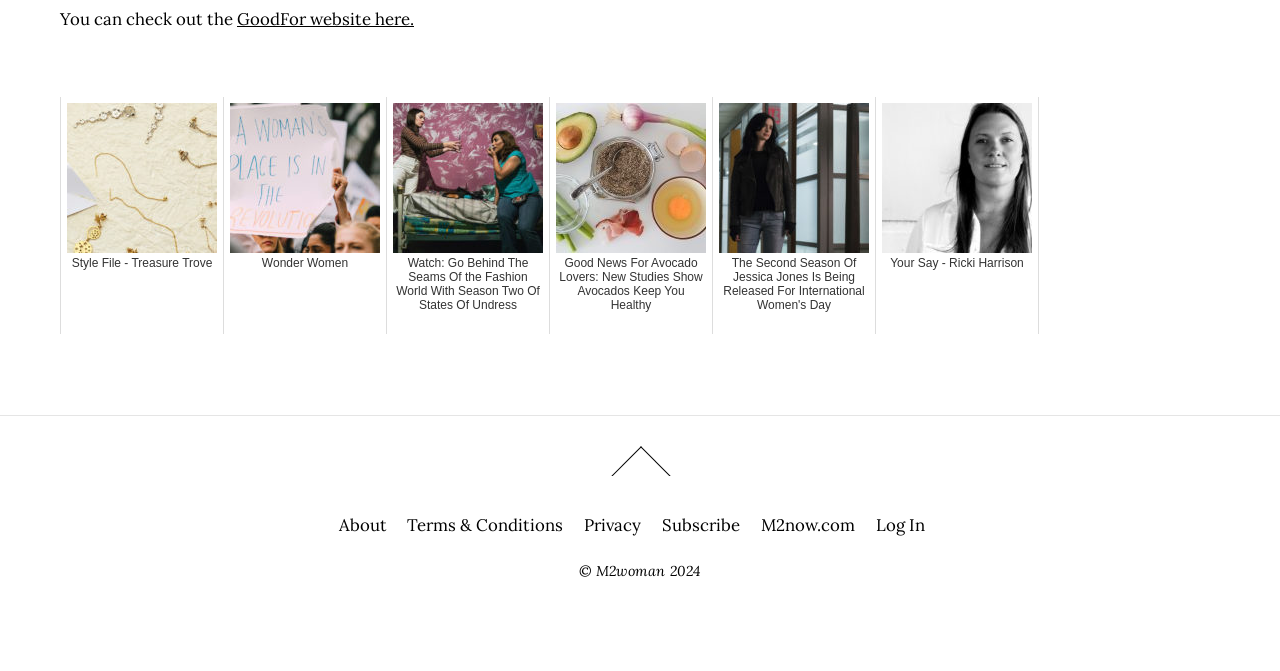What is the topic of the link 'Watch: Go Behind The Seams Of the Fashion World With Season Two Of States Of Undress'?
Please provide a comprehensive answer to the question based on the webpage screenshot.

The link 'Watch: Go Behind The Seams Of the Fashion World With Season Two Of States Of Undress' suggests that the topic is related to fashion, as it mentions 'fashion world' and 'season two of states of undress', which is likely a TV show or documentary about fashion.